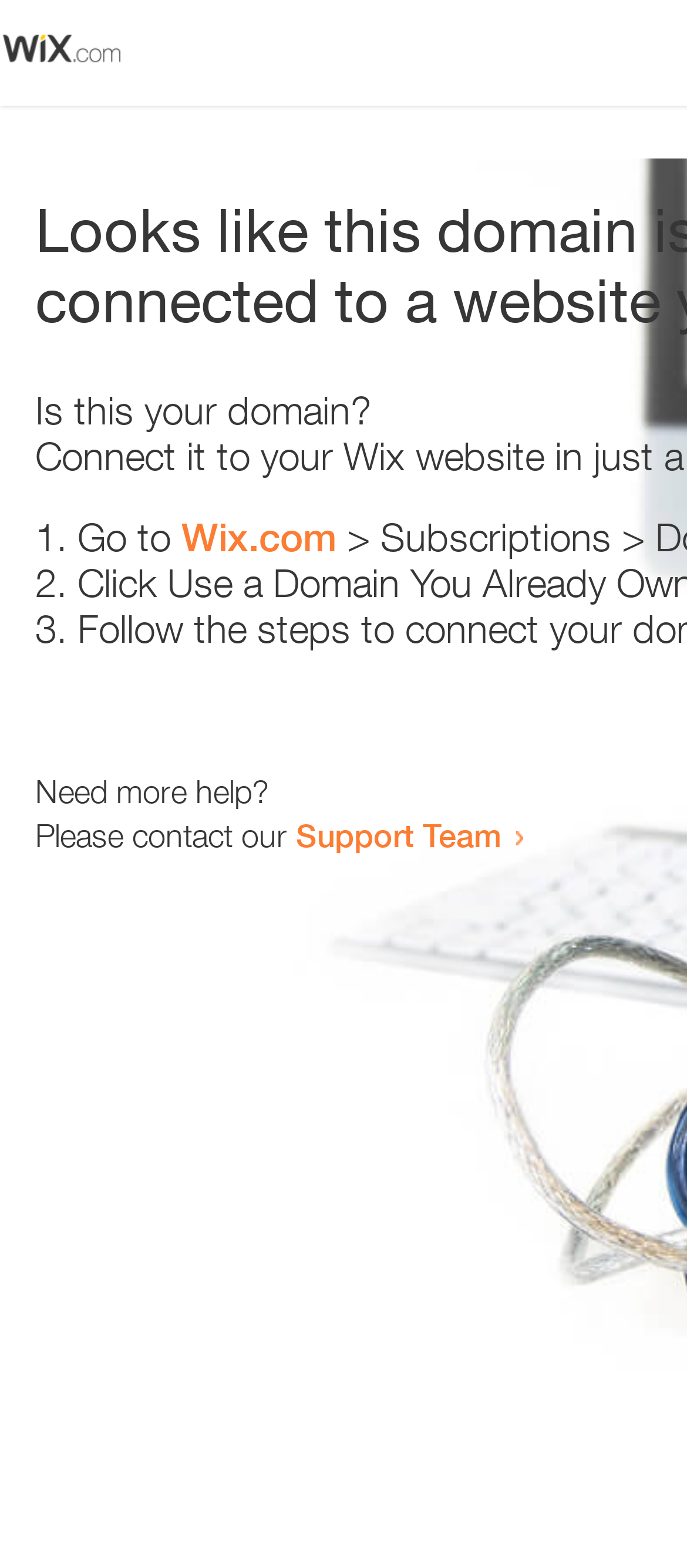Can you find and generate the webpage's heading?

Looks like this domain isn't
connected to a website yet